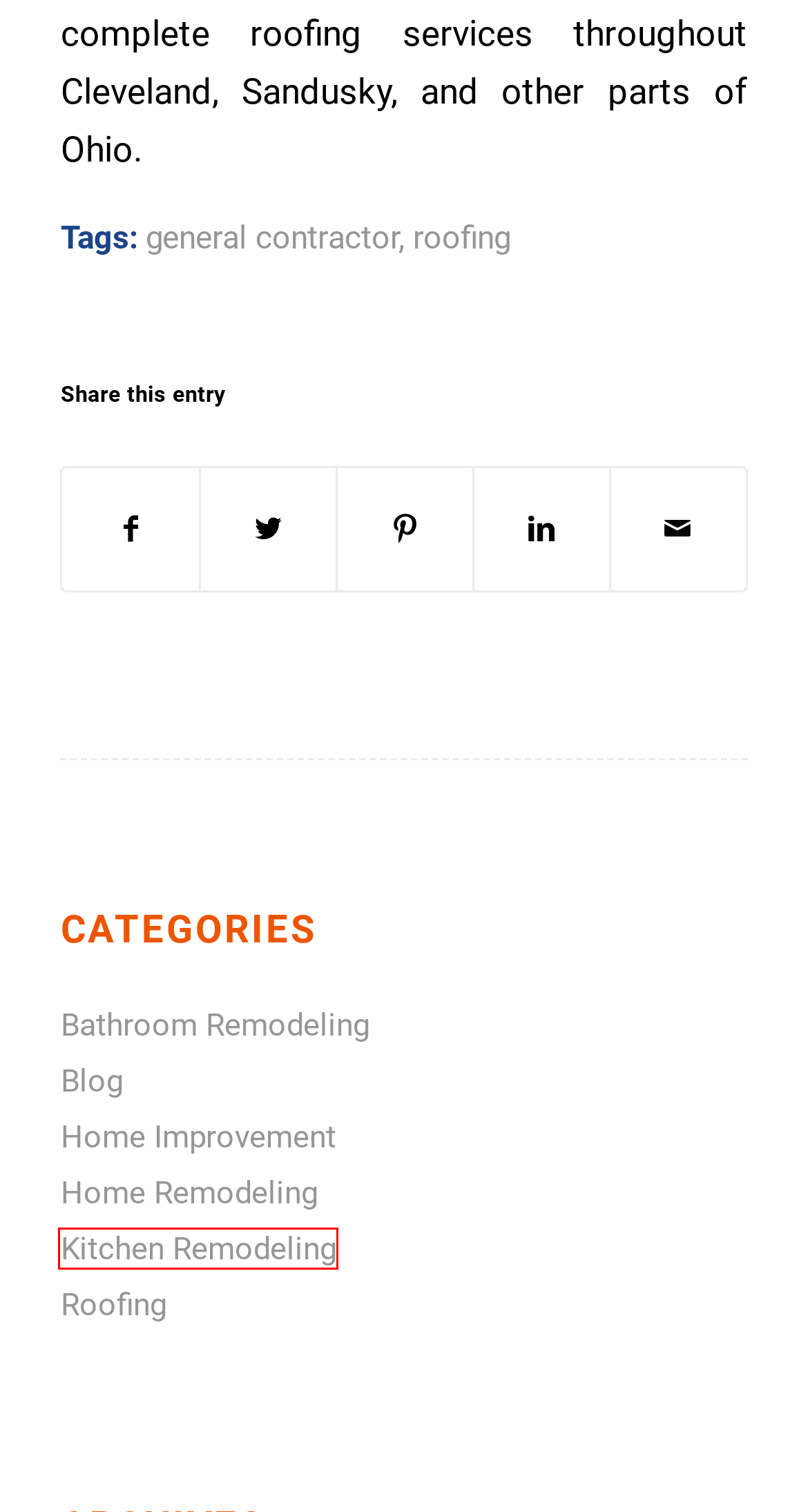Given a webpage screenshot featuring a red rectangle around a UI element, please determine the best description for the new webpage that appears after the element within the bounding box is clicked. The options are:
A. Home Improvement Archives | Page 2 of 2
B. Home Remodeling Archives
C. Bathroom Remodeling Archives | Tusing Builders & Roofing Services
D. Kitchen Remodeling Archives | Tusing Builders & Roofing Services
E. Blog Archives | Tusing Builders & Roofing Services
F. roofing Archives | Tusing Builders & Roofing Services
G. Tusing Builders & Roofing Services - Ohio
H. general contractor Archives | Tusing Builders & Roofing Services

D